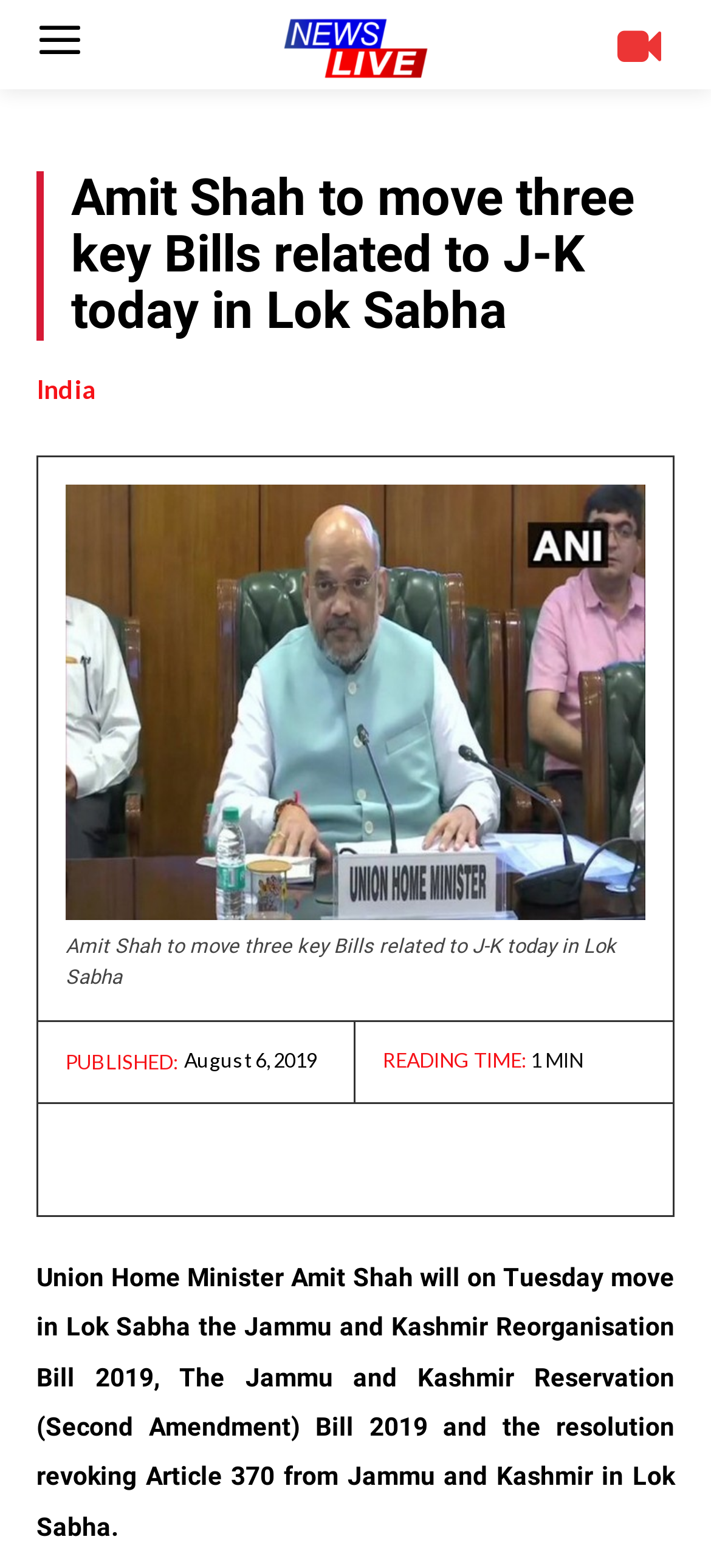Determine the bounding box coordinates of the target area to click to execute the following instruction: "click news-live-logo."

[0.186, 0.011, 0.814, 0.051]